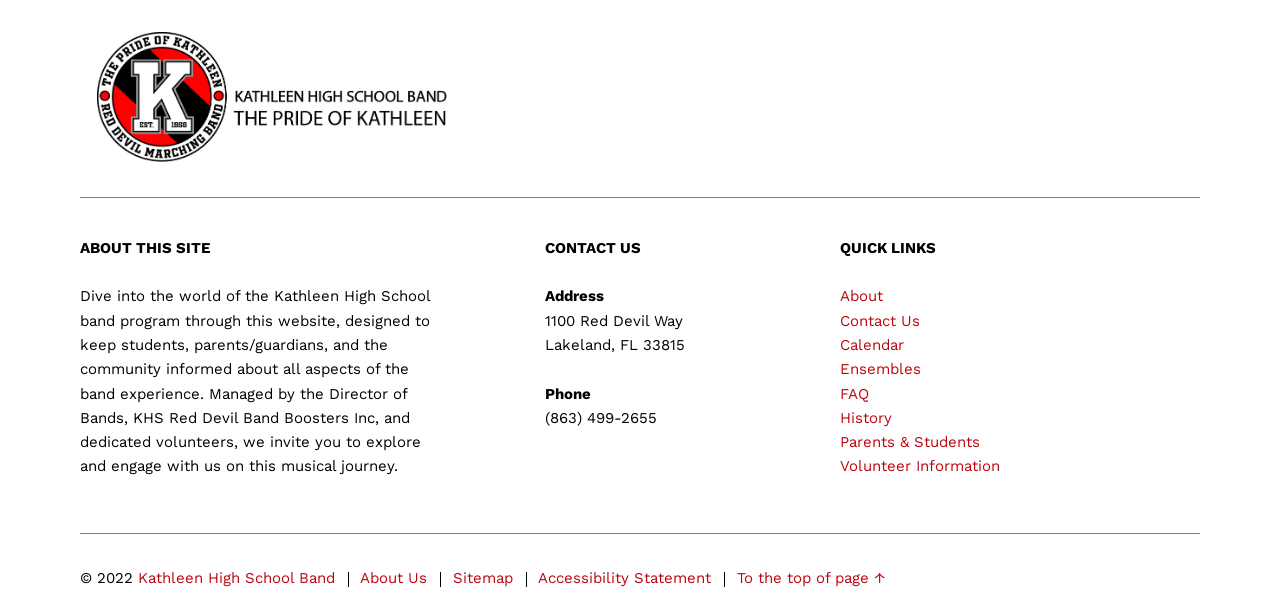Find and indicate the bounding box coordinates of the region you should select to follow the given instruction: "Click the top link".

[0.656, 0.467, 0.69, 0.497]